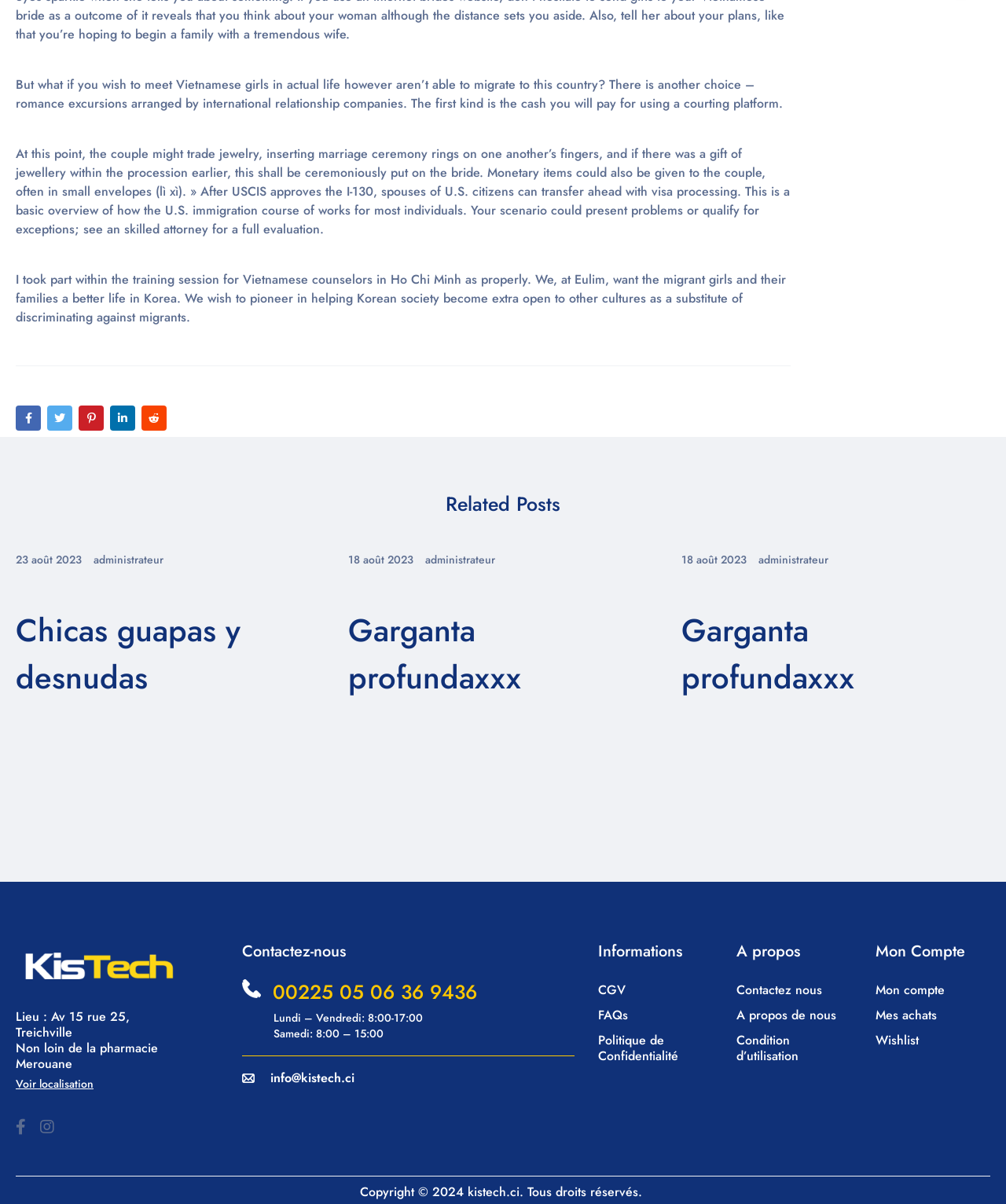What is the date of the second article?
Based on the image, answer the question with as much detail as possible.

The date of the second article is 18 août 2023, as indicated by the StaticText element with the text '18 août 2023'.